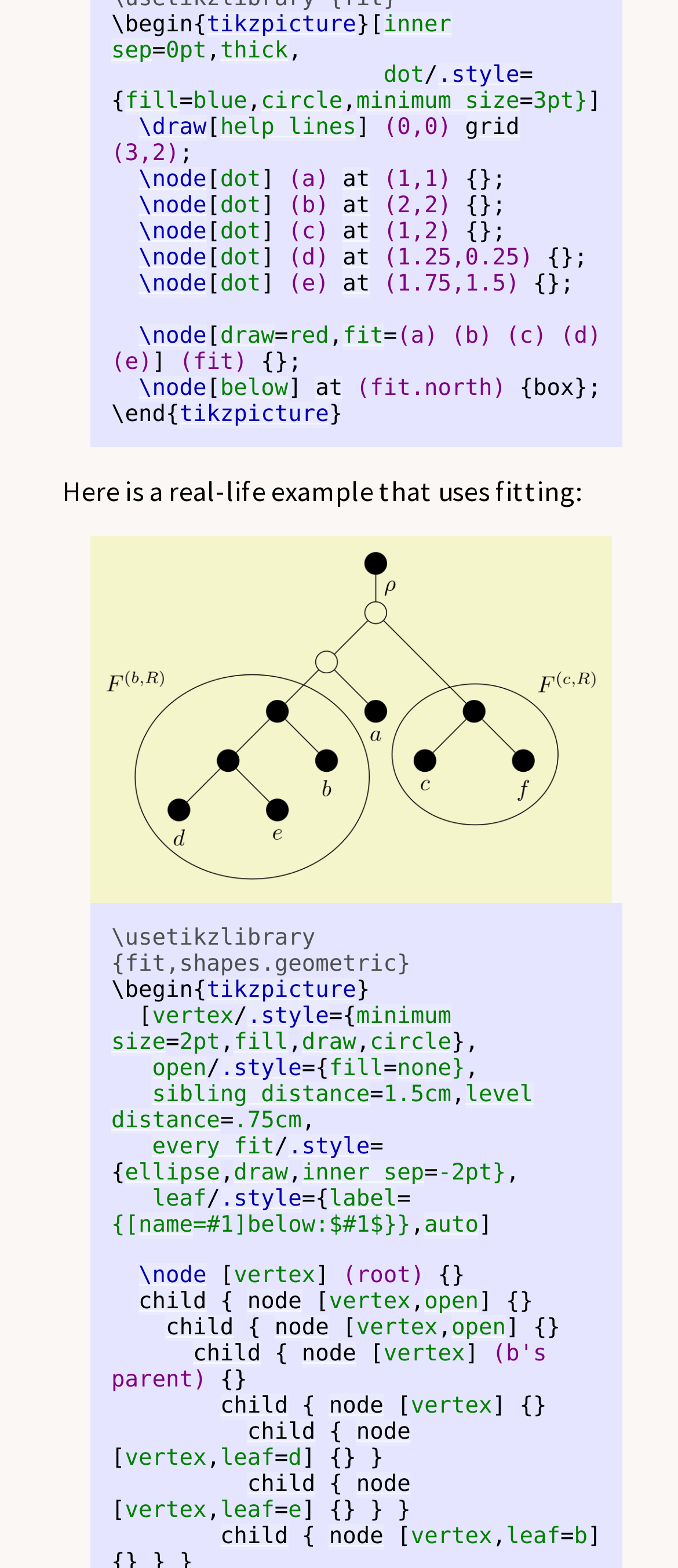Determine the bounding box of the UI element mentioned here: "sibling distance". The coordinates must be in the format [left, top, right, bottom] with values ranging from 0 to 1.

[0.224, 0.69, 0.545, 0.707]